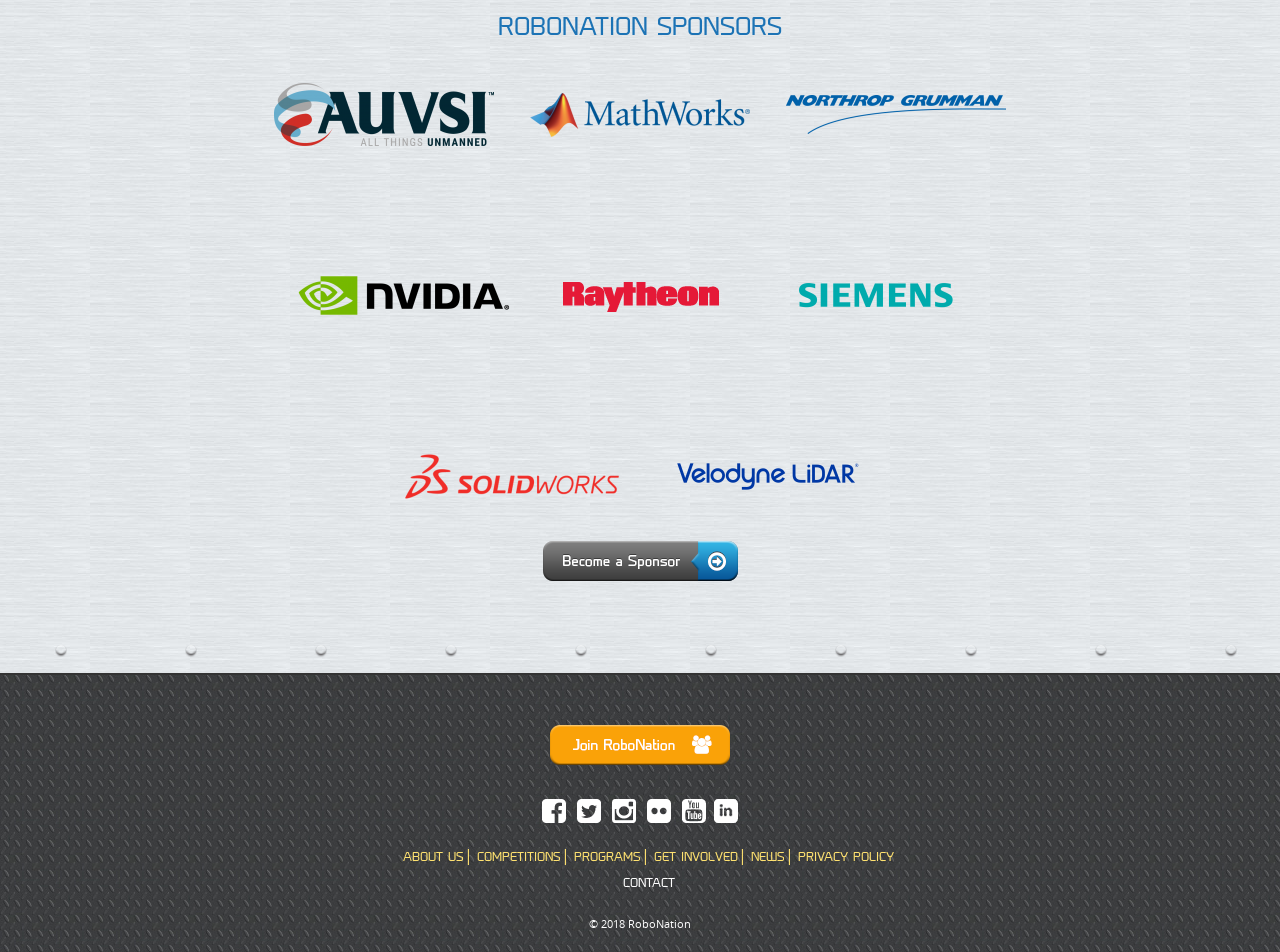Respond to the question with just a single word or phrase: 
How many links are there in the footer section?

9